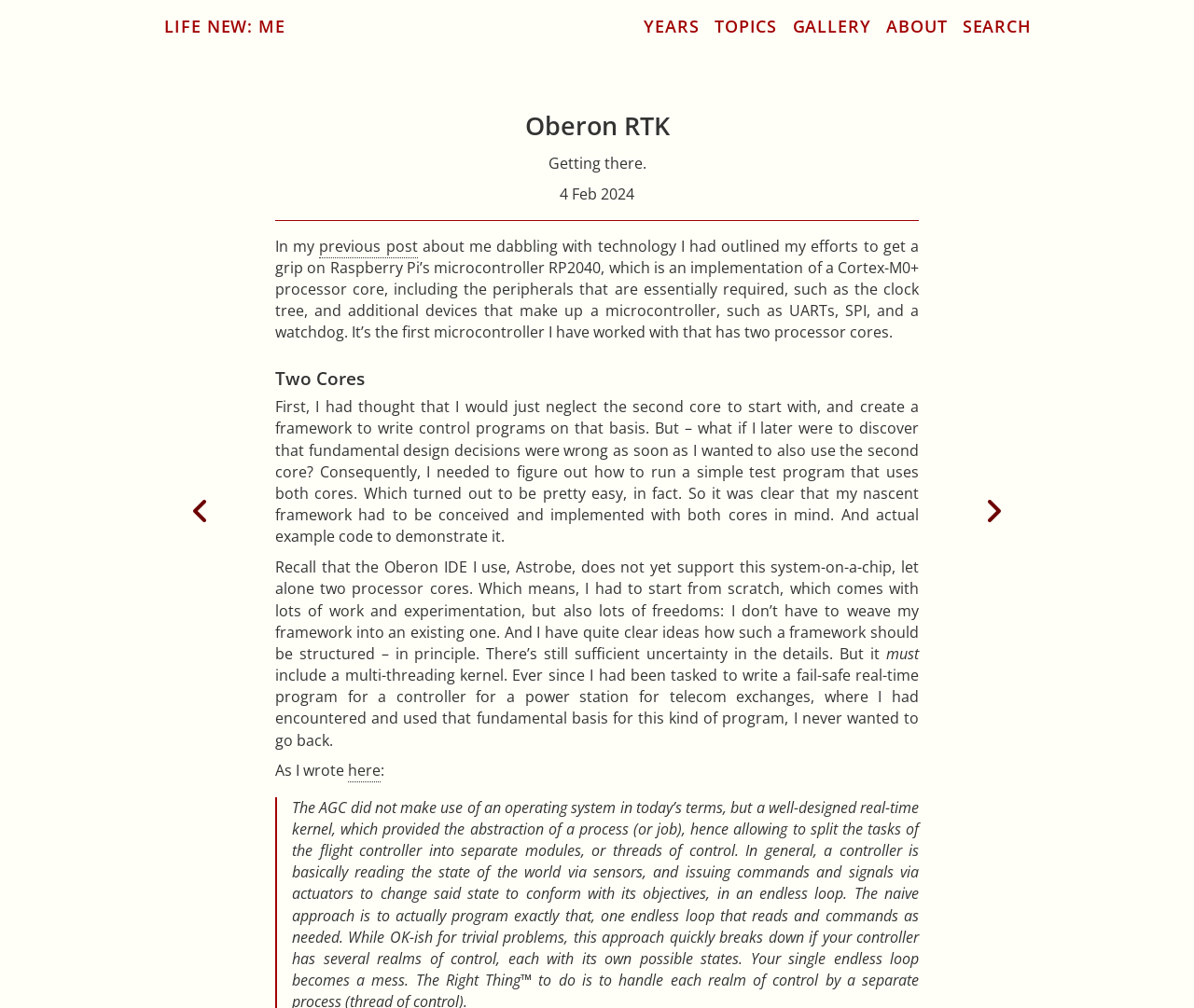What is the date mentioned in the webpage?
Based on the image, provide your answer in one word or phrase.

4 Feb 2024